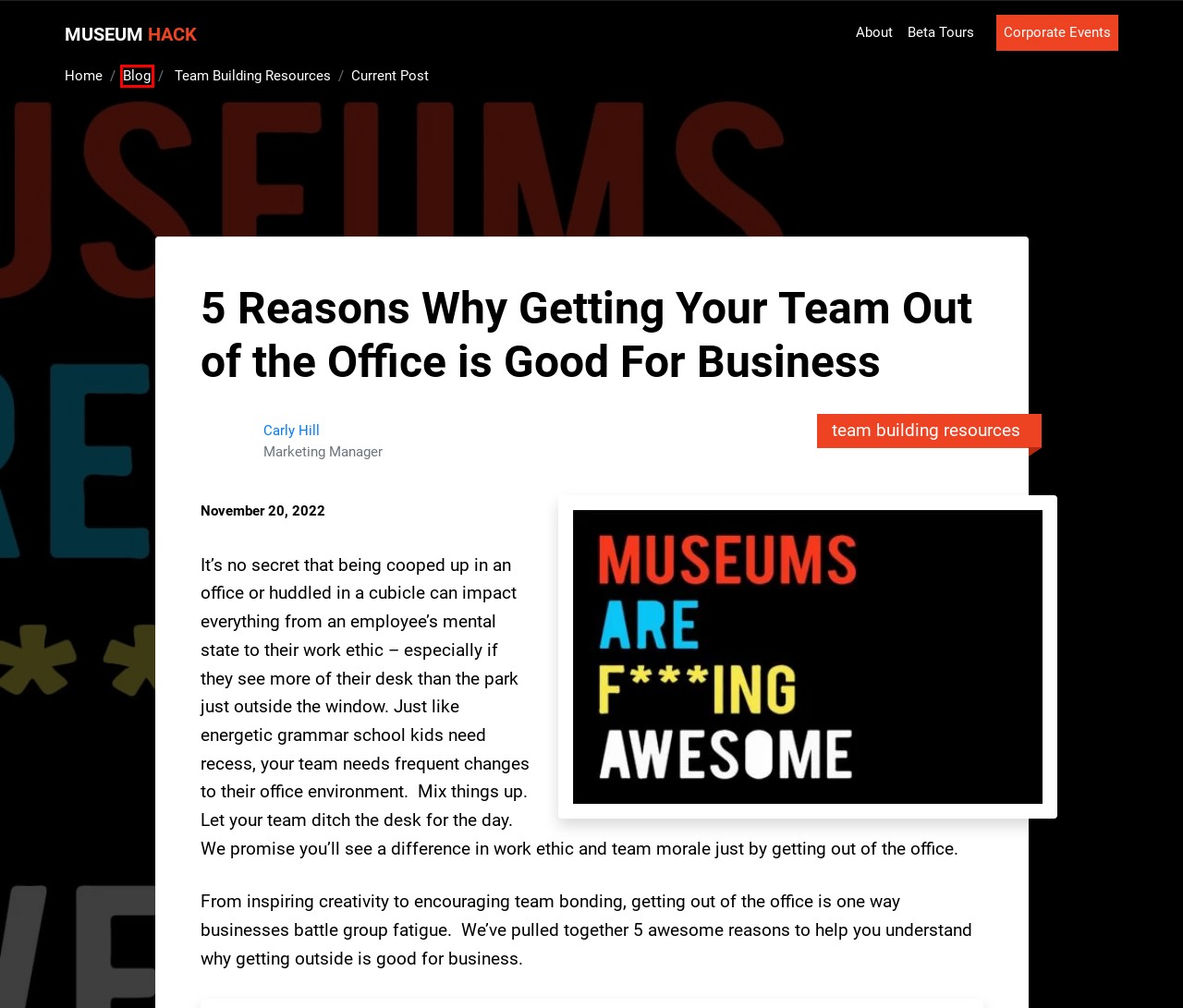Analyze the screenshot of a webpage with a red bounding box and select the webpage description that most accurately describes the new page resulting from clicking the element inside the red box. Here are the candidates:
A. A New Kind of Corporate Team Building - Museum Hack
B. About Our Company - Museum Hack
C. F***ing Awesome Museum Tours - Museum Hack
D. Renegade Museum Tours in NYC - Museum Hack
E. The Museum Hack Blog
F. Carly Hill, Author at Museum Hack
G. Jobs & Careers
H. Team Building Resources Archives - Museum Hack

E